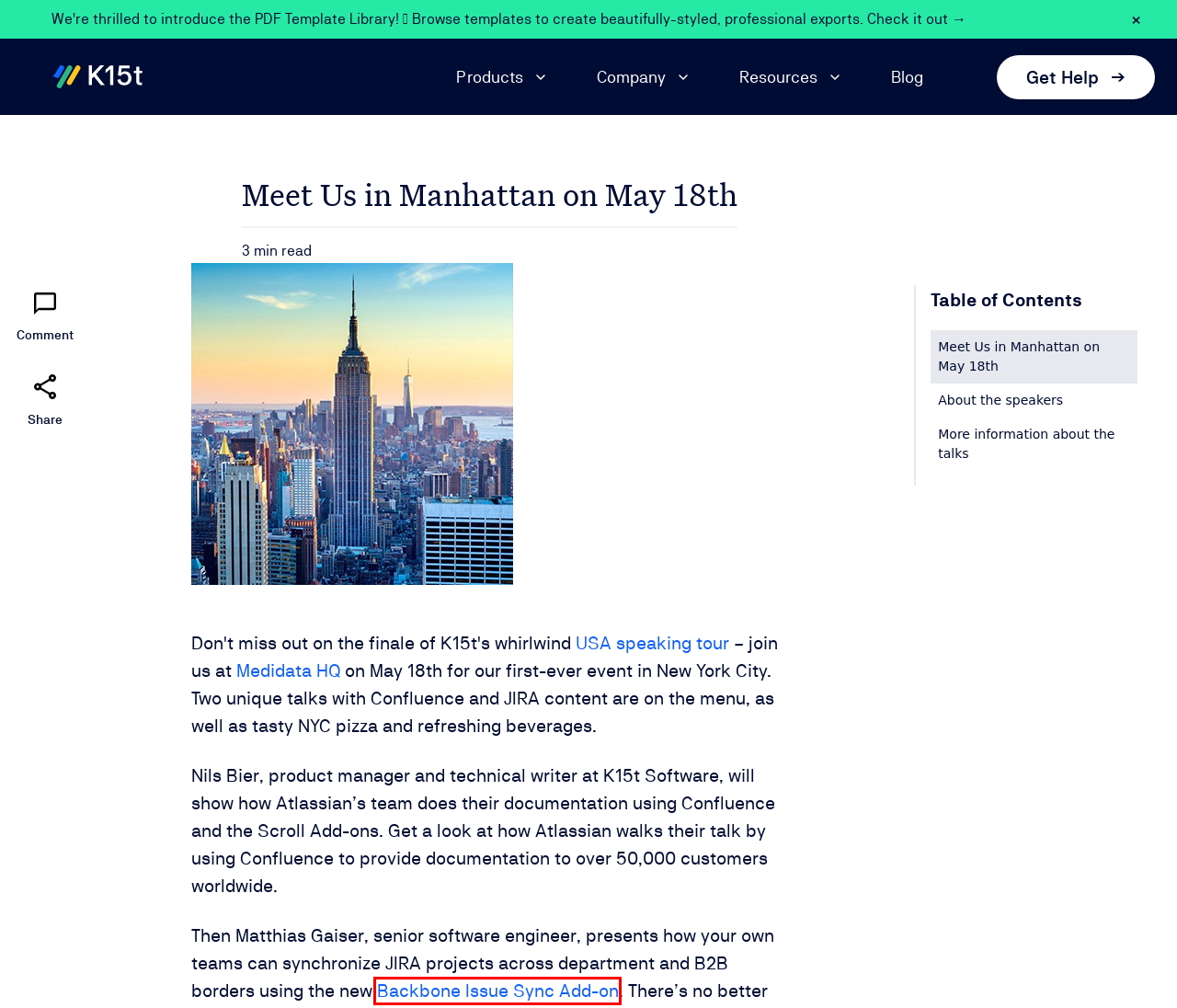Using the screenshot of a webpage with a red bounding box, pick the webpage description that most accurately represents the new webpage after the element inside the red box is clicked. Here are the candidates:
A. Atlassian Marketplace
B. Scroll Apps Migration Hub
C. Collaborate on Jira Across Projects and Regions with Data Residency and Backbone Issue Sync for Jira
D. Backbone Issue Sync for Jira
E. Confluence Collaboration Hub | Powered by K15t
F. Privacy Statement
G. Power-Up Your Confluence Exports With the PDF Template Library
H. K15t – Help Center

D